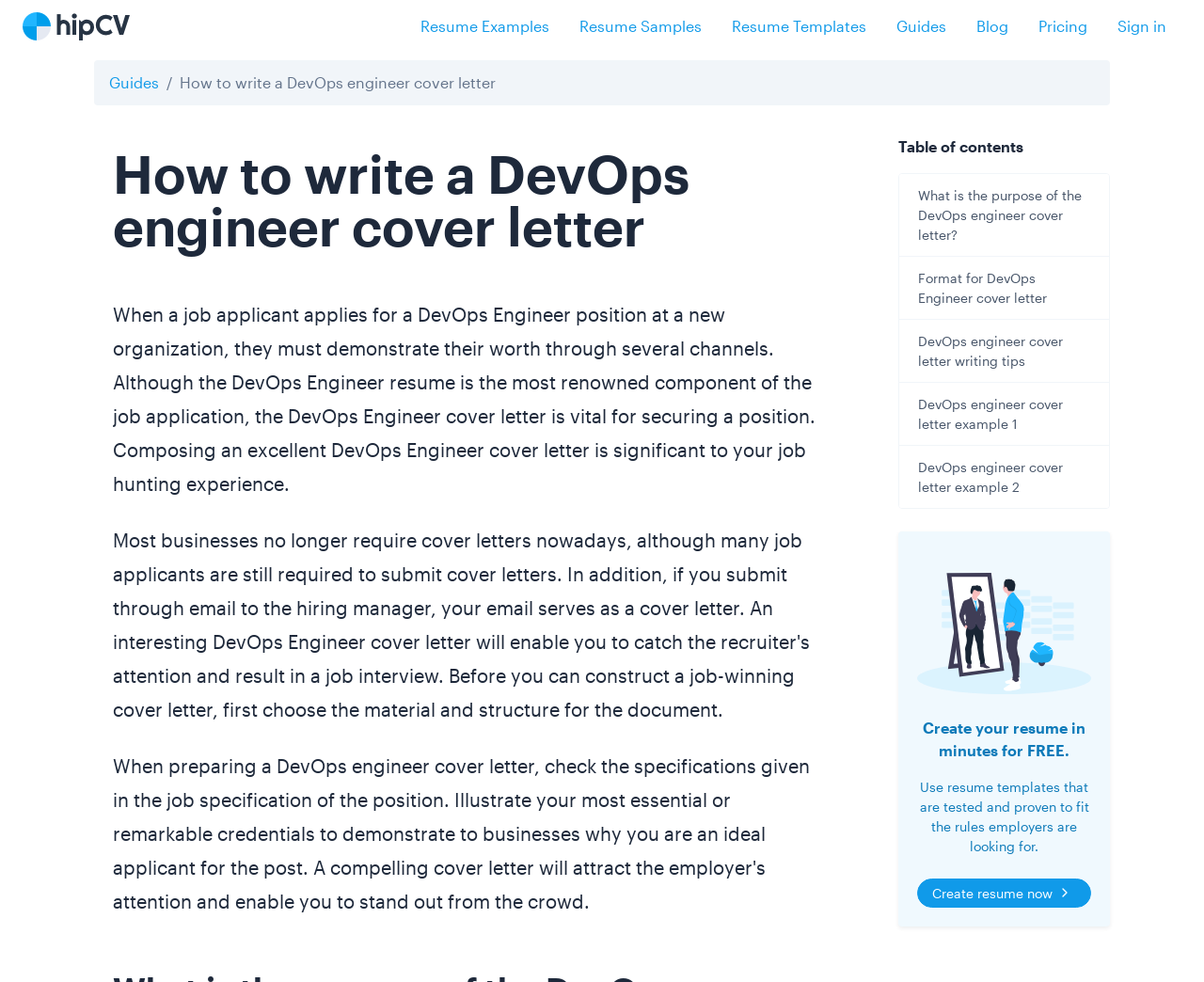Determine the bounding box coordinates of the clickable region to execute the instruction: "Click on the 'Resume Examples' link". The coordinates should be four float numbers between 0 and 1, denoted as [left, top, right, bottom].

[0.337, 0.008, 0.469, 0.046]